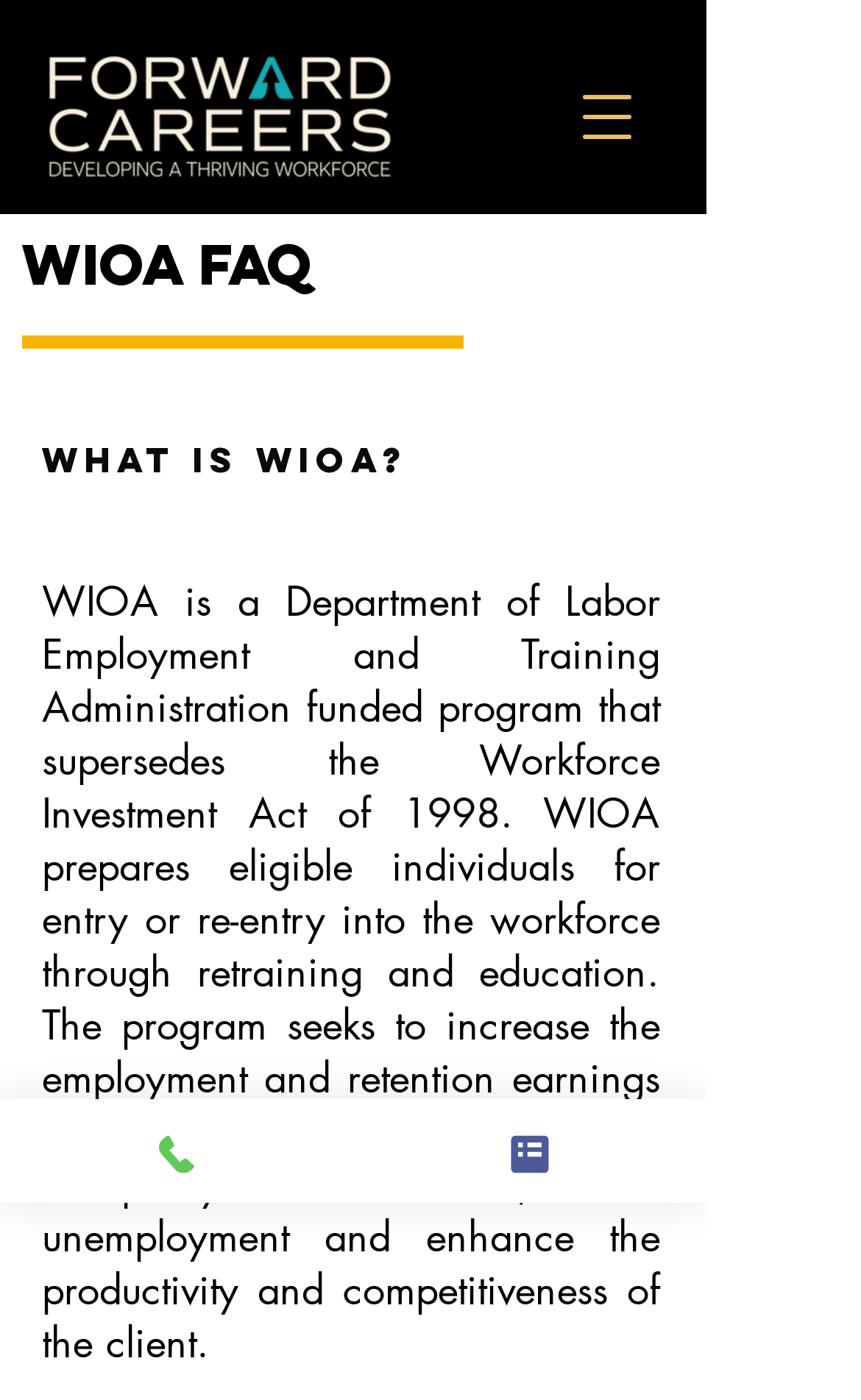Construct a comprehensive caption that outlines the webpage's structure and content.

The webpage is dedicated to providing information about the WIOA (Workforce Innovation and Opportunity Act) program, specifically its FAQ section. At the top left corner, there is a logo of Forward Careers, which is a secondary logo. Next to the logo, there is a button to open the navigation menu. 

Below the logo and navigation button, there is a heading that reads "WIOA FAQ". Underneath this heading, there is another heading that asks "What is WIOA?" followed by a lengthy paragraph that explains the program's purpose, goals, and benefits. This paragraph takes up most of the page's content area.

At the bottom of the page, there are two links, "Phone" and "Contact Form", which are positioned side by side. Each link has an accompanying image, but the images do not have descriptive text. The "Phone" link is located at the bottom left corner, while the "Contact Form" link is at the bottom right corner.